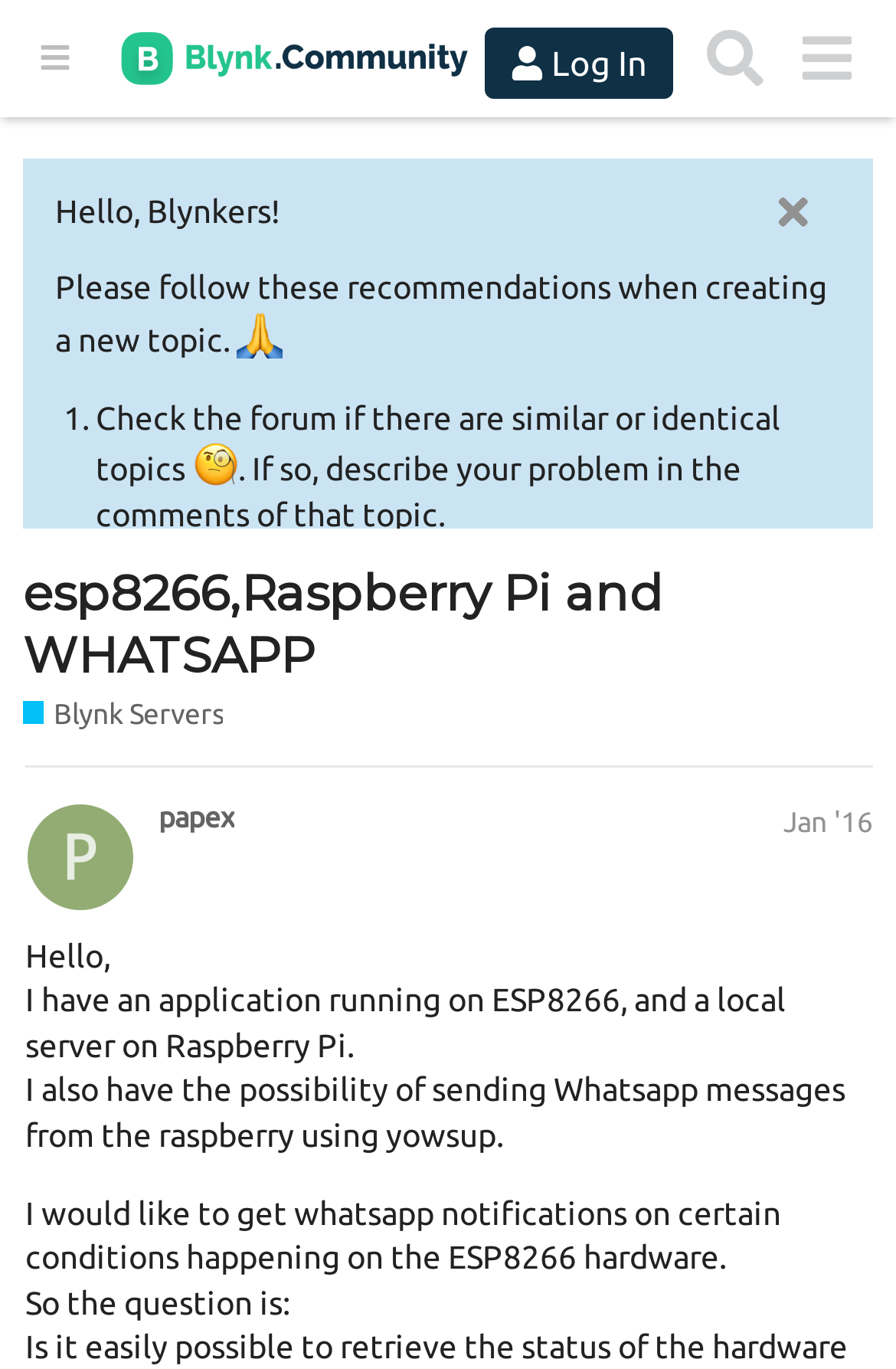Can you find and provide the main heading text of this webpage?

esp8266,Raspberry Pi and WHATSAPP